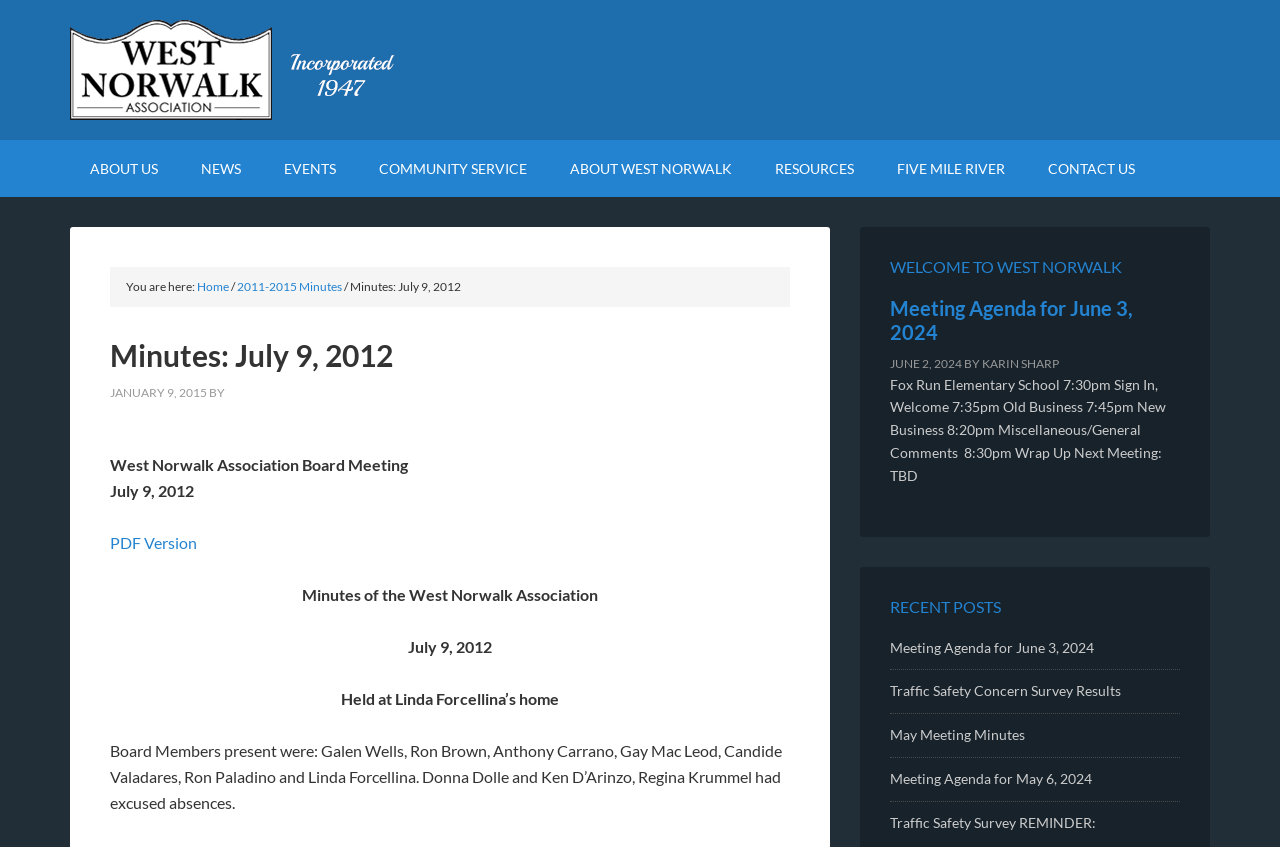Pinpoint the bounding box coordinates of the element to be clicked to execute the instruction: "Read about ELIZA VALE".

None